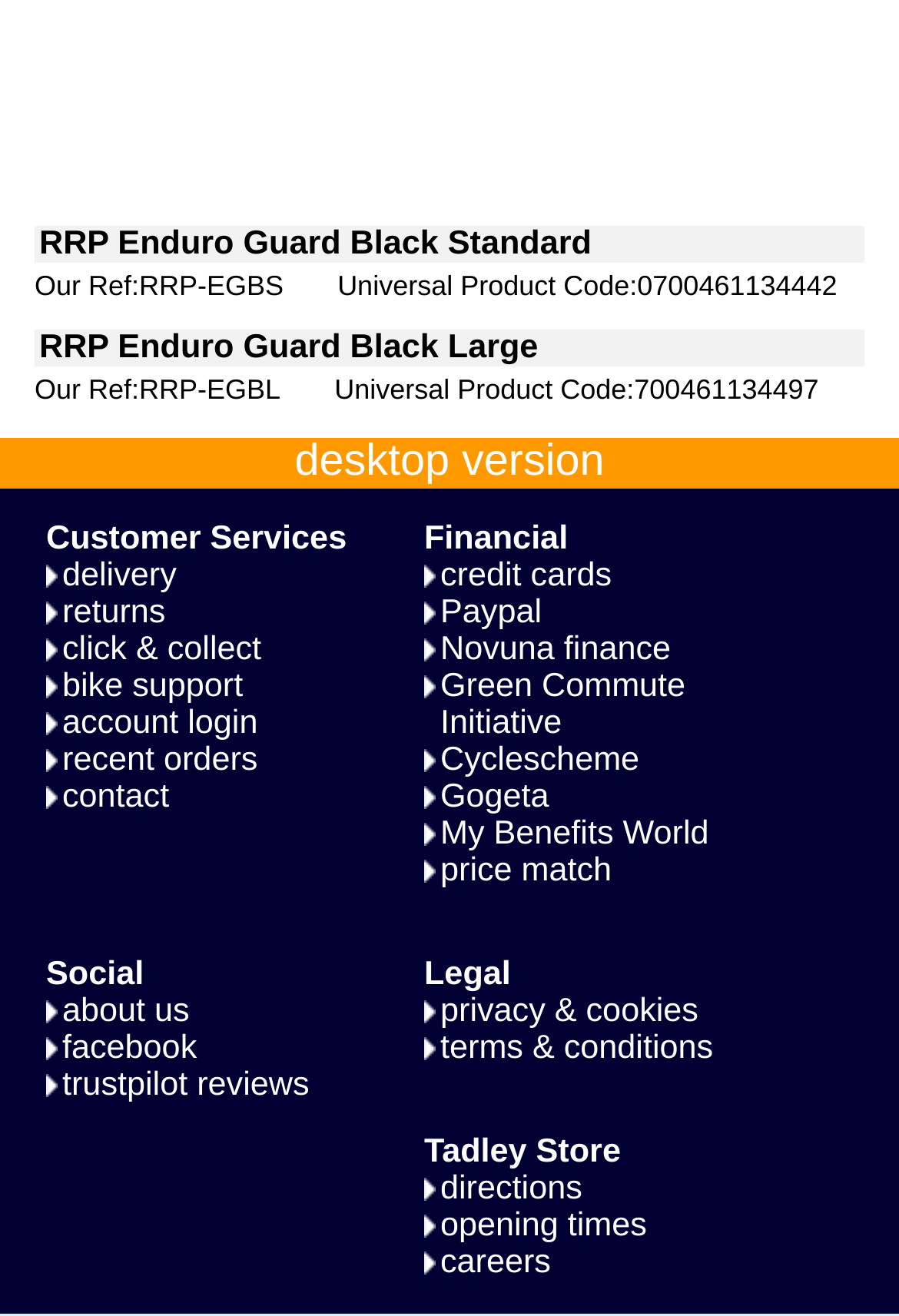What is the name of the store?
Use the information from the screenshot to give a comprehensive response to the question.

I found the name of the store by looking at the DescriptionList element with the term 'Tadley Store' which is located at the bottom of the webpage.